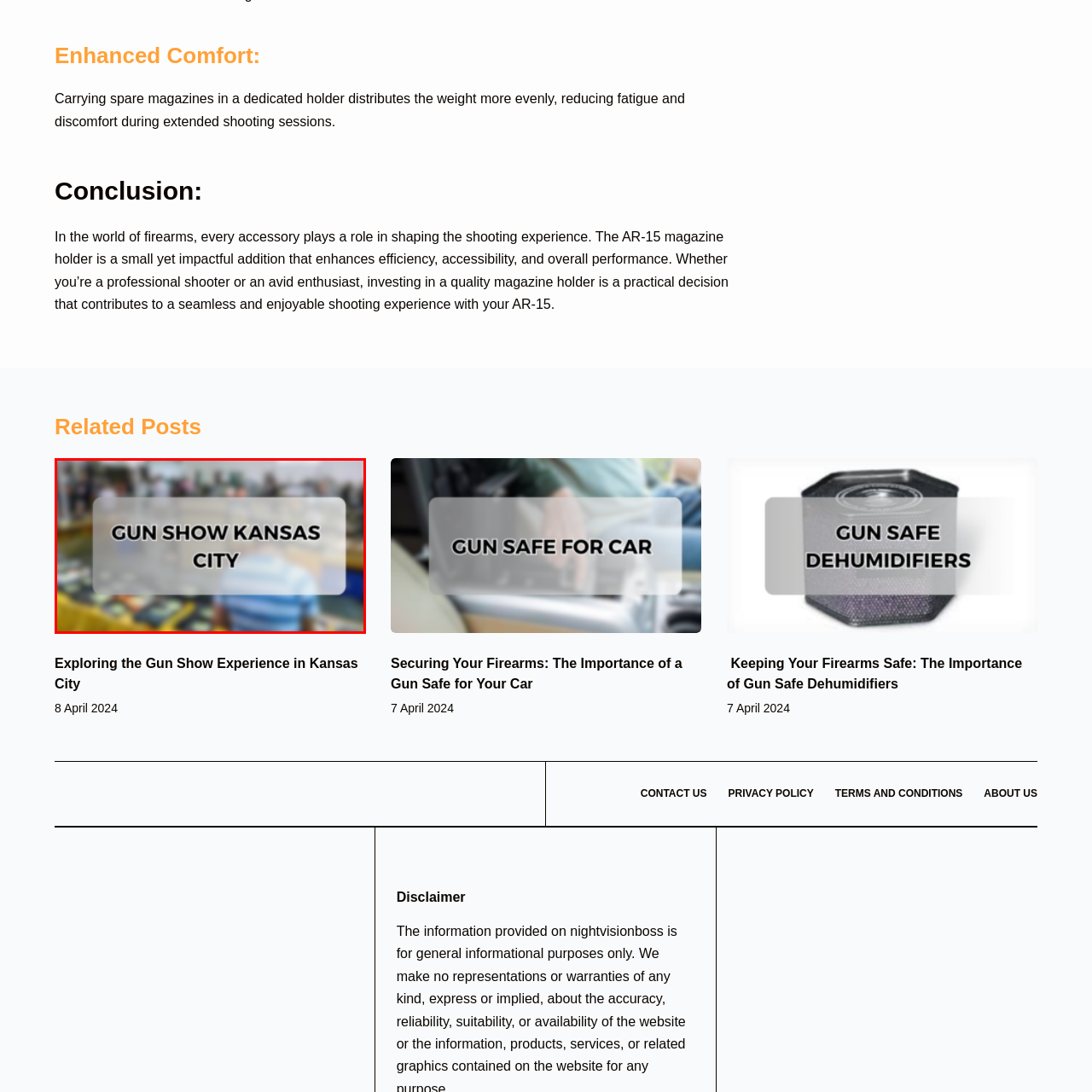Give a detailed account of the visual elements present in the image highlighted by the red border.

This image captures a vibrant scene from the Gun Show in Kansas City. The foreground features a person with their back turned, wearing a striped shirt, amidst a bustling environment filled with tables displaying various firearms and accessories. The background reveals a crowd engaging with vendors, highlighting the lively atmosphere of the event. Prominently displayed in bold text overlaying the image are the words "GUN SHOW KANSAS CITY," emphasizing the focus of the event on firearms enthusiasts and collectors. The overall mood reflects excitement and activity typical of a gun show, where individuals explore a wide range of products and connect with others in the community.